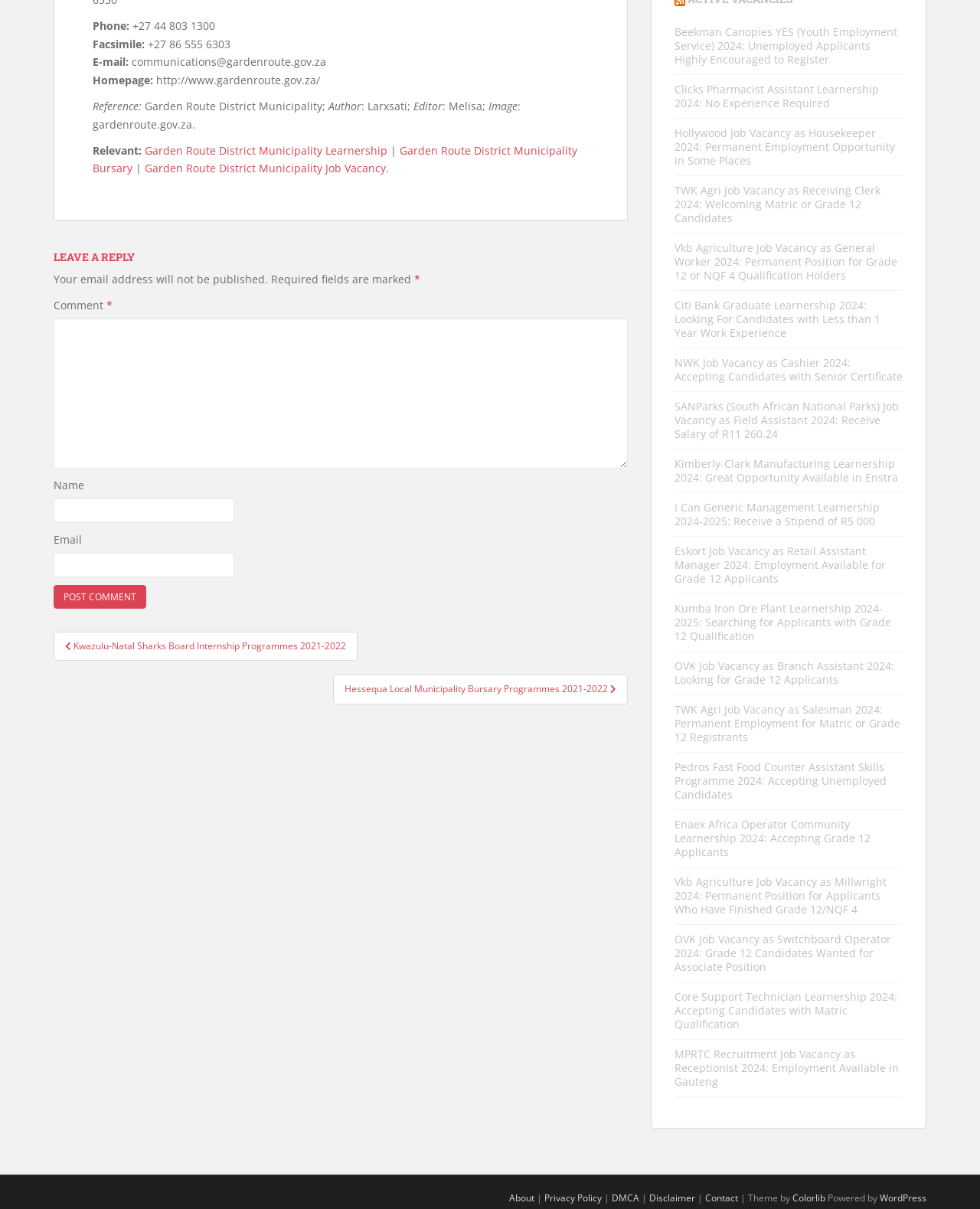Determine the bounding box coordinates of the clickable area required to perform the following instruction: "Click the 'CONTACT US' link". The coordinates should be represented as four float numbers between 0 and 1: [left, top, right, bottom].

None